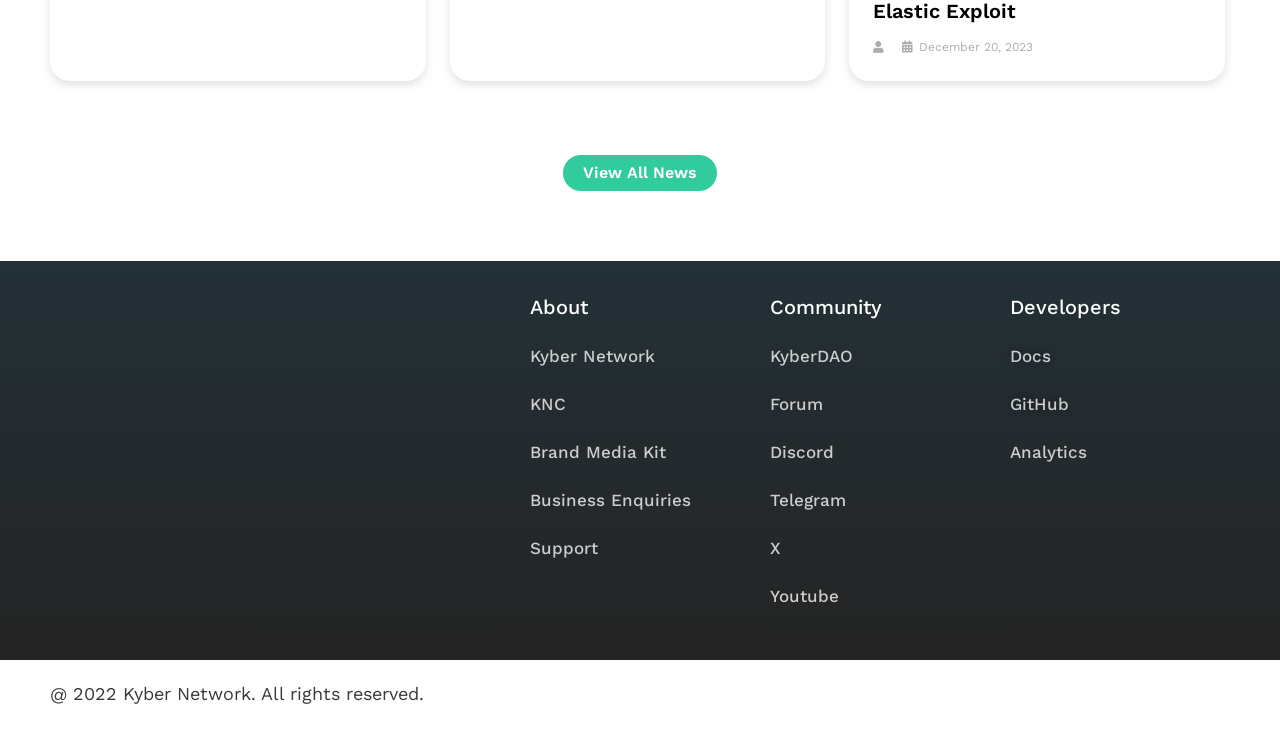Locate the bounding box for the described UI element: "Business Enquiries". Ensure the coordinates are four float numbers between 0 and 1, formatted as [left, top, right, bottom].

[0.414, 0.669, 0.54, 0.697]